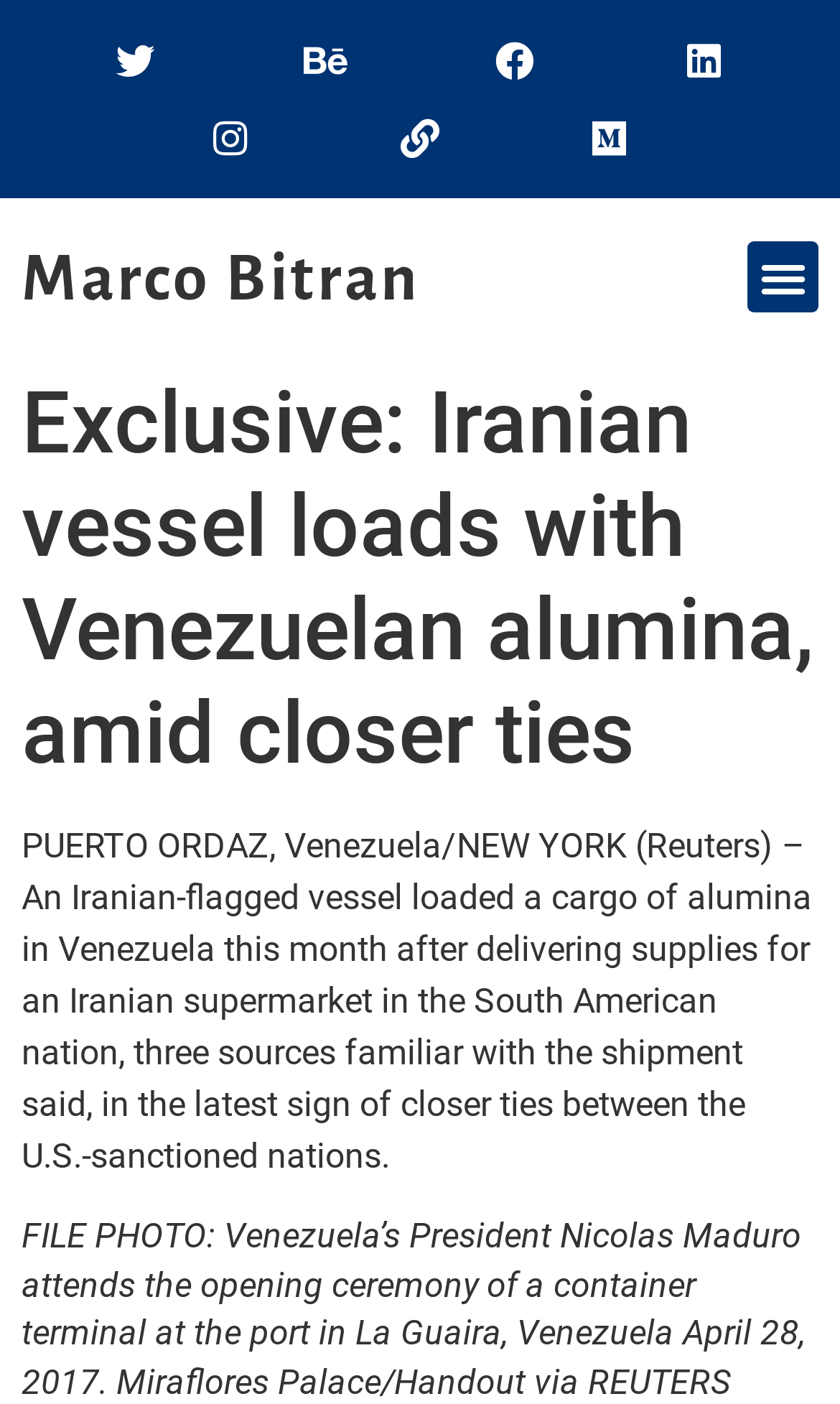Please give the bounding box coordinates of the area that should be clicked to fulfill the following instruction: "Click on Twitter link". The coordinates should be in the format of four float numbers from 0 to 1, i.e., [left, top, right, bottom].

[0.115, 0.015, 0.208, 0.071]